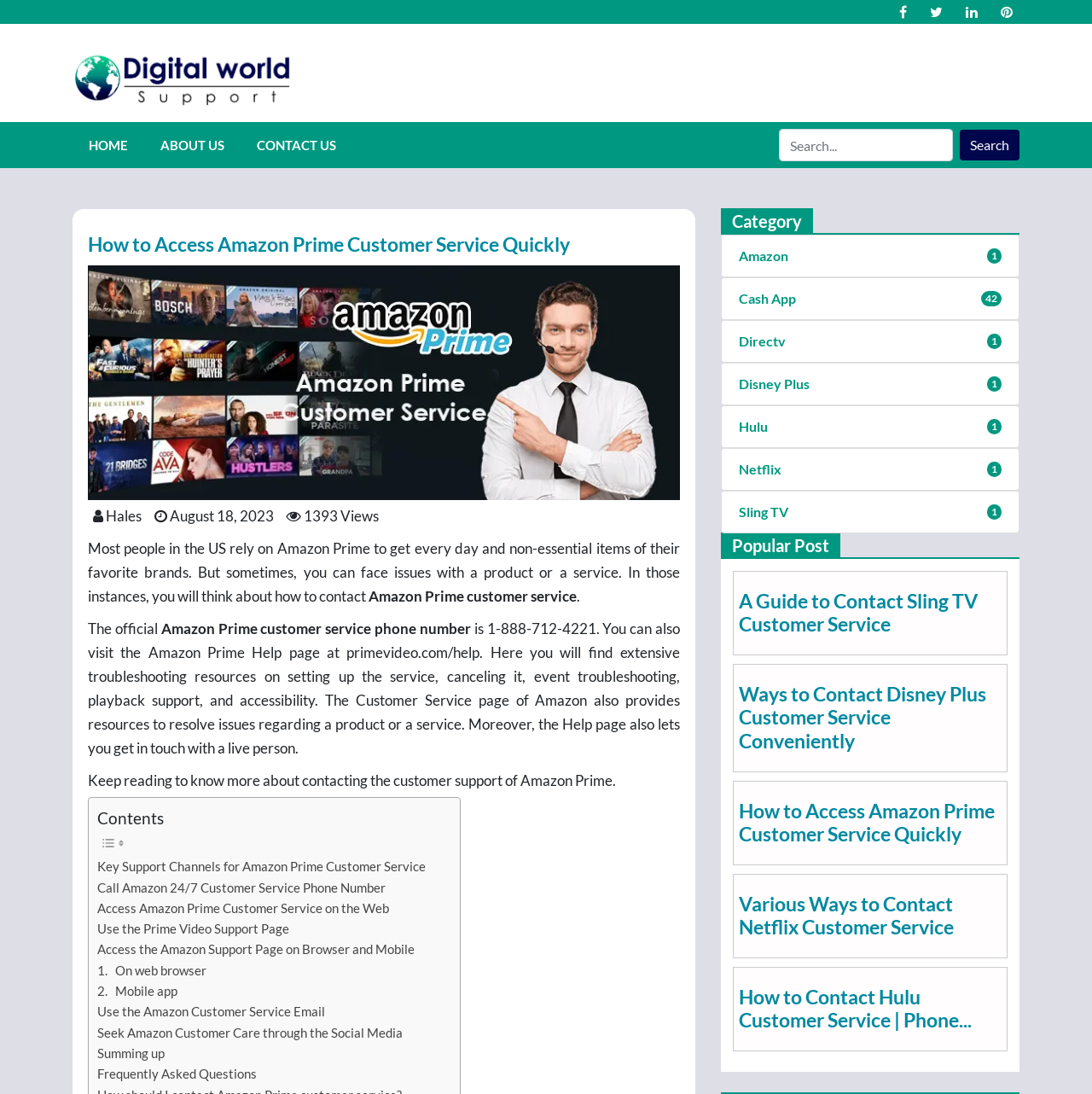Identify the bounding box of the UI component described as: "alt="logo image" aria-label="Logo" title="digitalworldsupport"".

[0.066, 0.083, 0.269, 0.096]